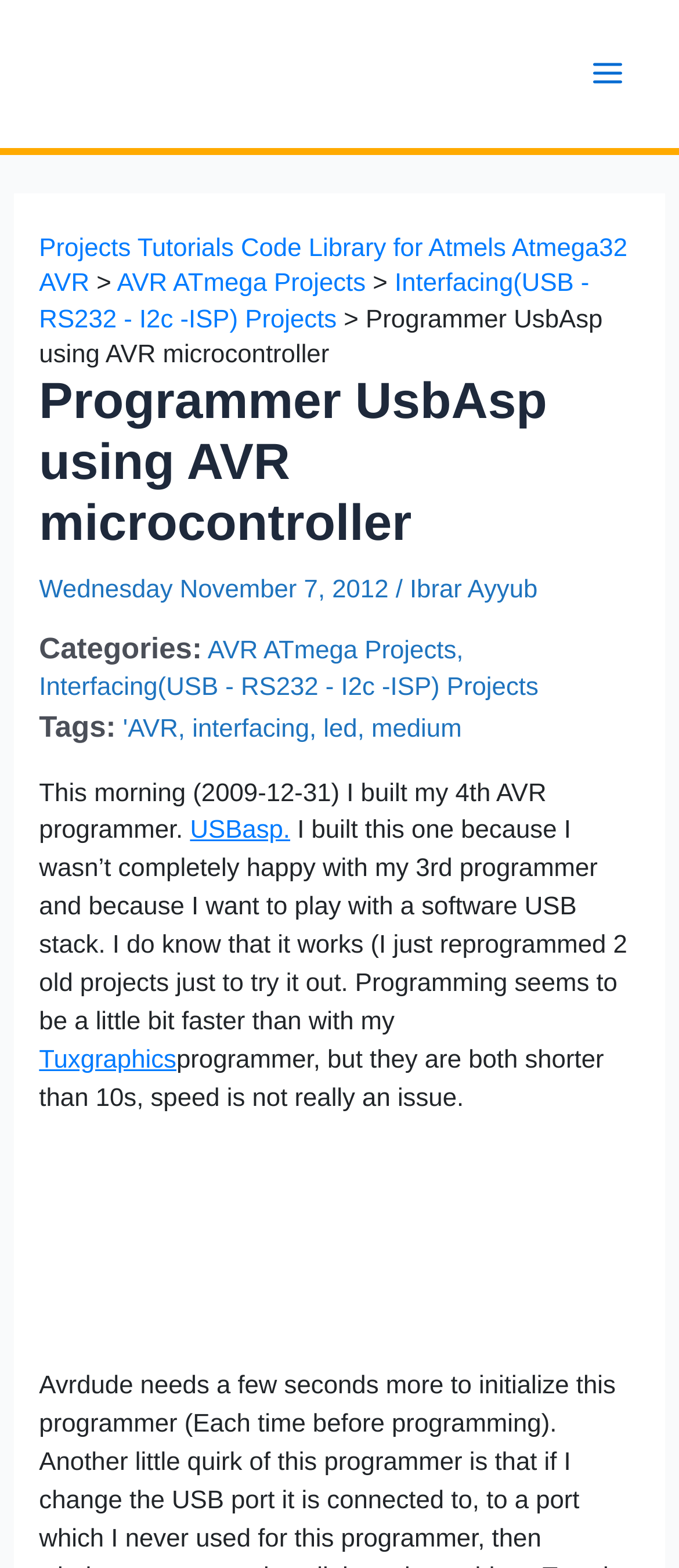Please determine the bounding box coordinates of the clickable area required to carry out the following instruction: "View the Programmer UsbAsp page". The coordinates must be four float numbers between 0 and 1, represented as [left, top, right, bottom].

[0.058, 0.714, 0.942, 0.849]